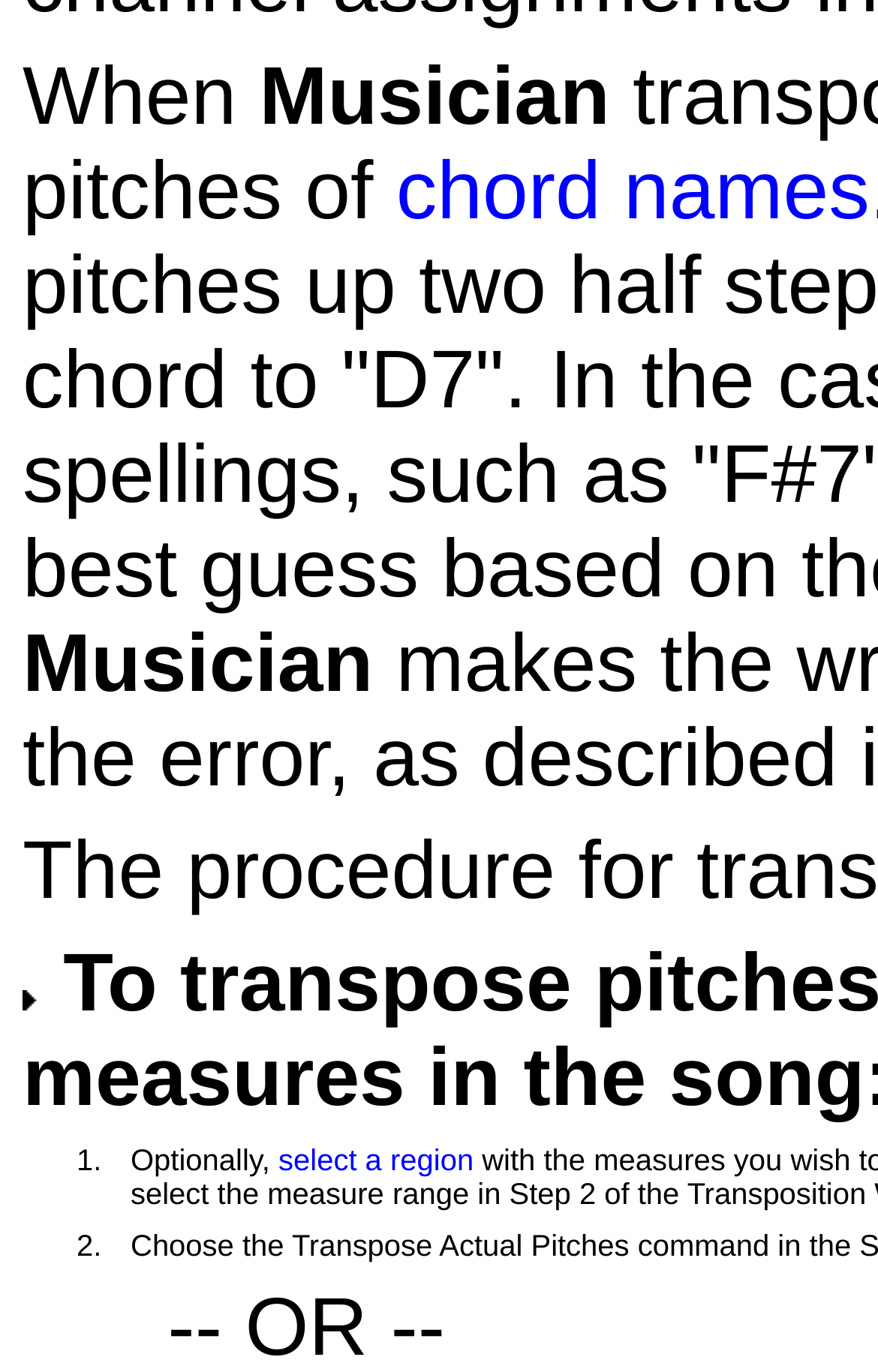What is the purpose of the 'prcarrow' image?
Look at the image and answer the question using a single word or phrase.

Navigation